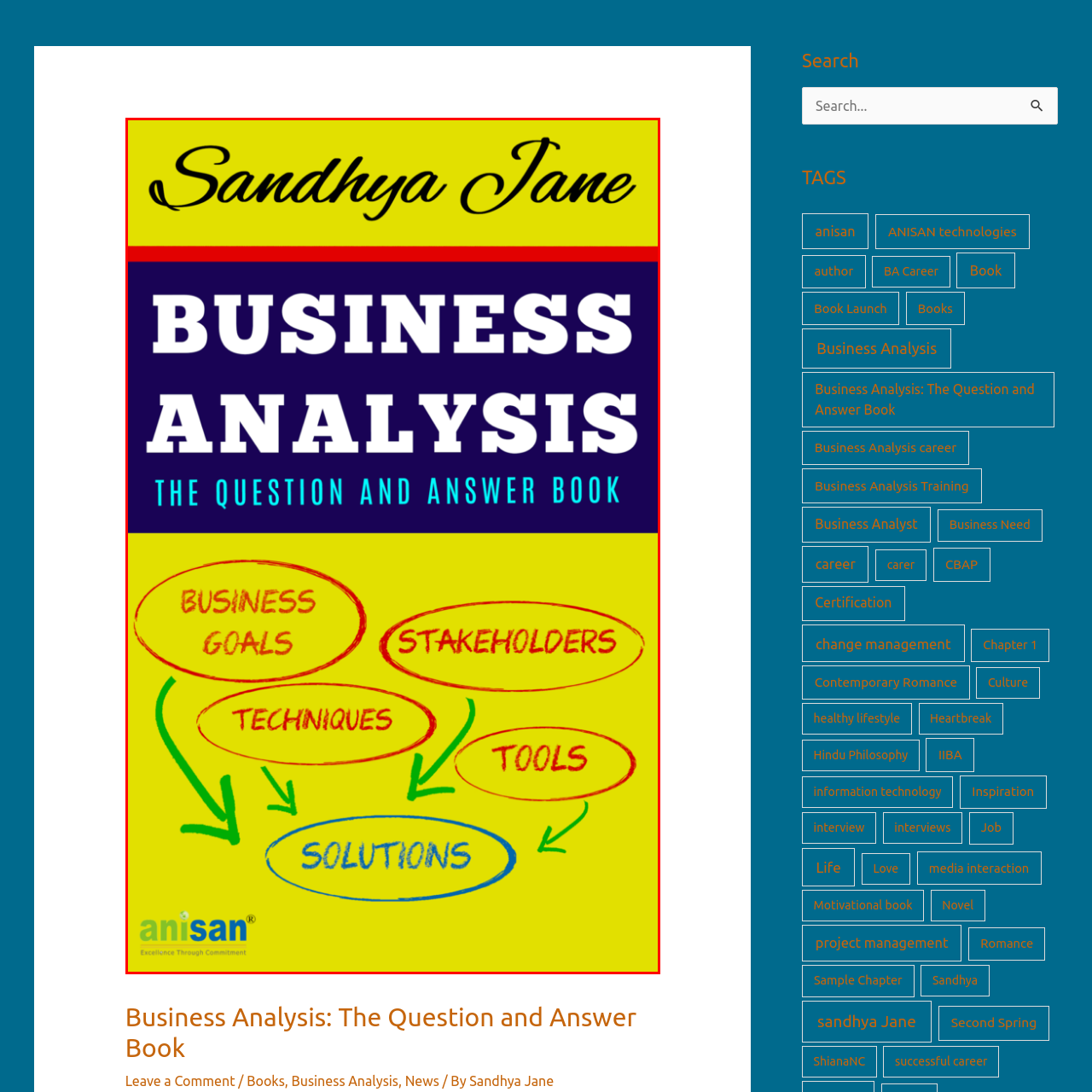What is the name of the logo at the bottom of the cover?
Direct your attention to the area of the image outlined in red and provide a detailed response based on the visual information available.

The name of the logo at the bottom of the cover is anisan because the caption explicitly states that the logo for anisan appears at the bottom, emphasizing excellence and commitment in the field of business analysis.